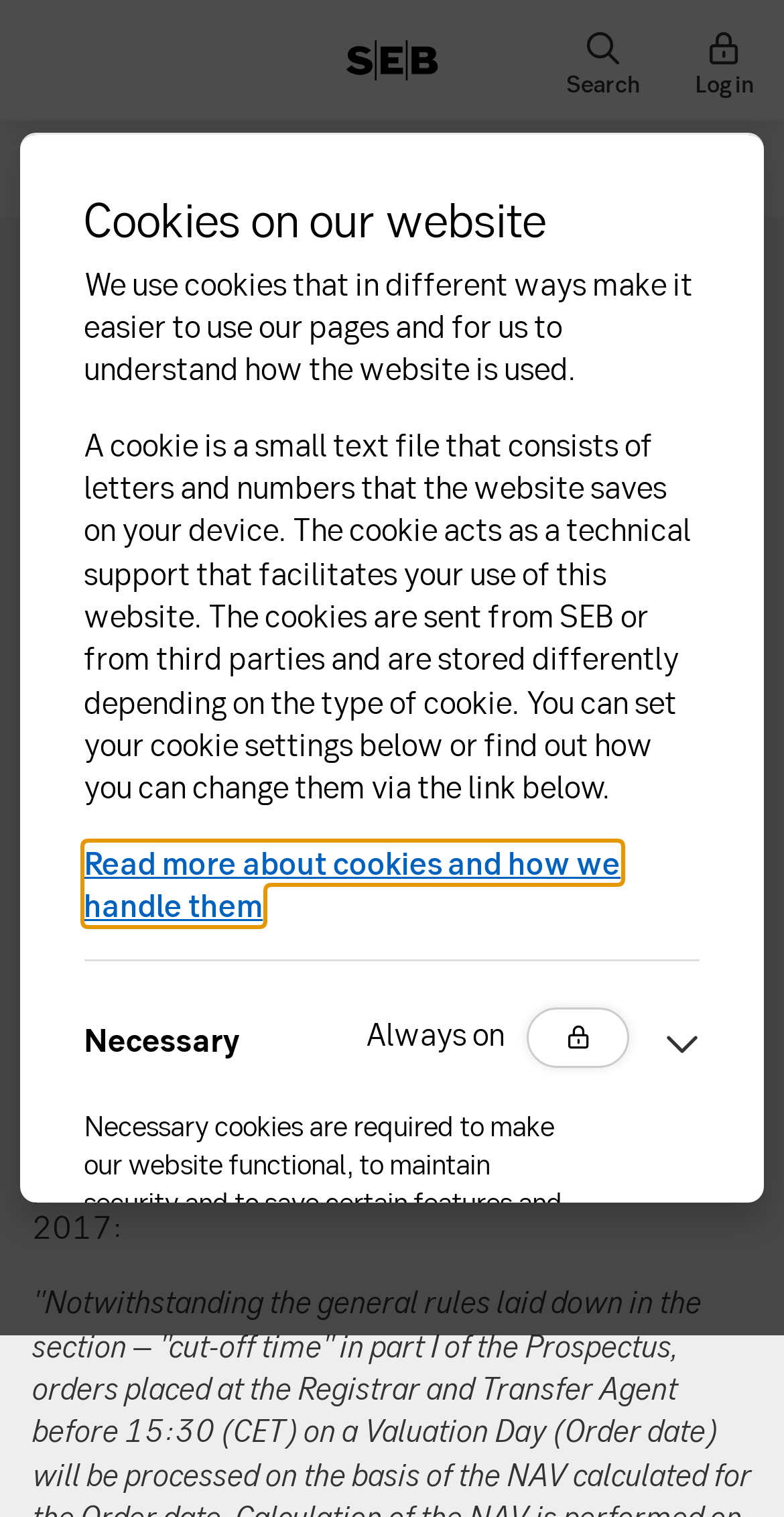Generate the text of the webpage's primary heading.

Additional change in SEB Fund 4 – SEB Short Bond Fund USD